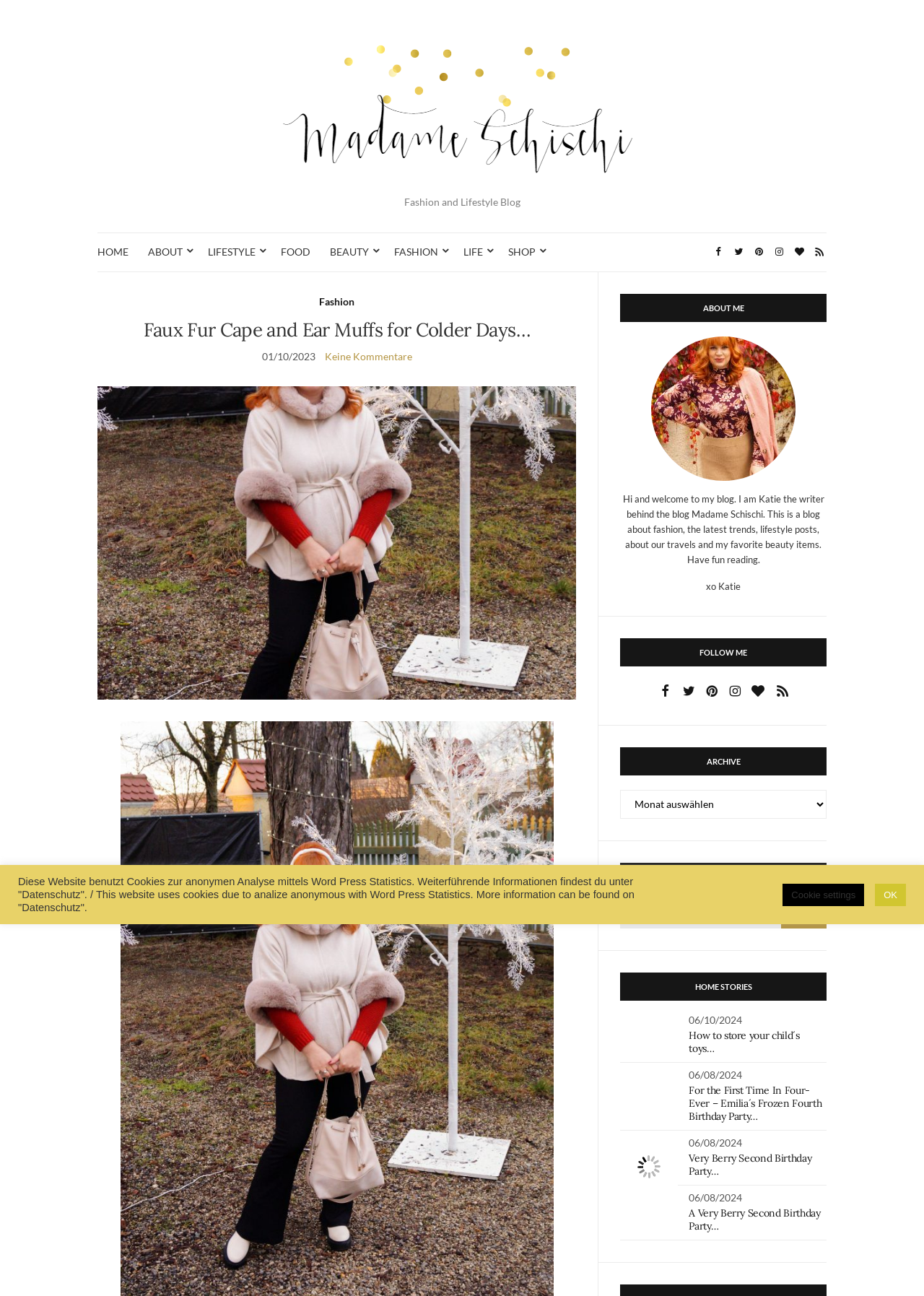From the image, can you give a detailed response to the question below:
What is the name of the writer behind the blog?

The name of the writer behind the blog can be found in the 'ABOUT ME' section, where it says 'Hi and welcome to my blog. I am Katie the writer behind the blog Madame Schischi.' This indicates that the writer's name is Katie.